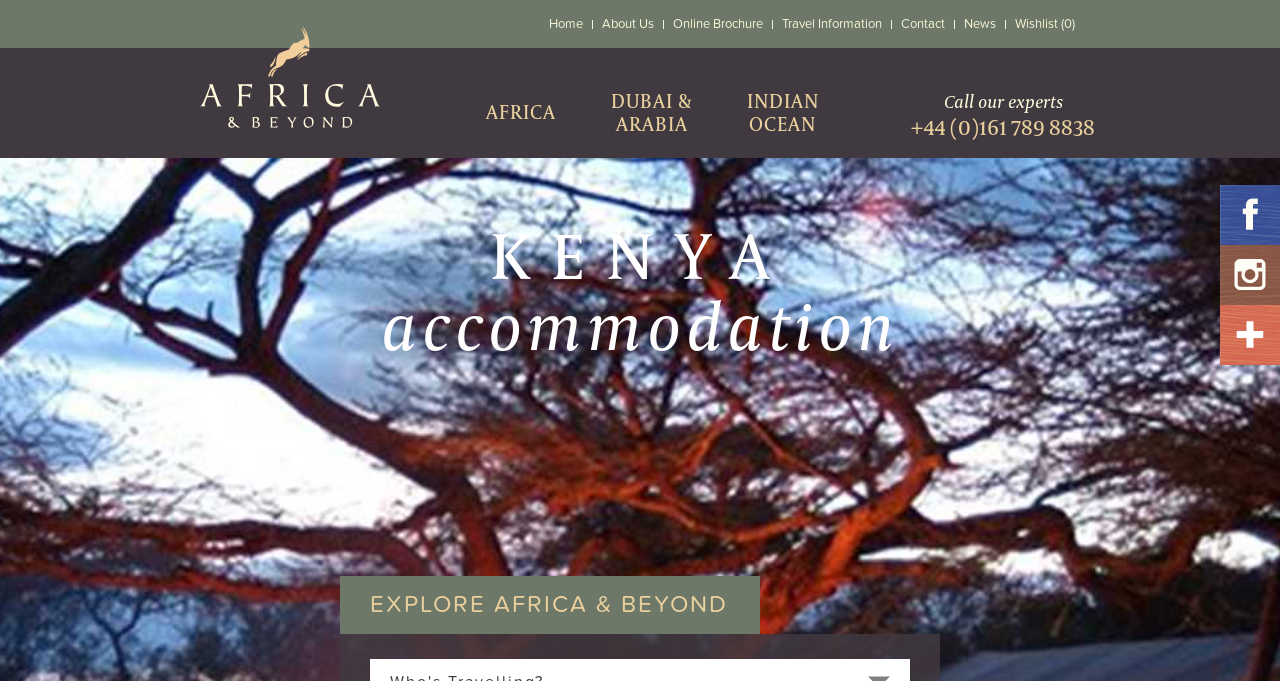Offer a detailed explanation of the webpage layout and contents.

The webpage is about Porini Amboseli Camp, a travel destination in Africa. At the top, there is a navigation menu with seven links: Home, About Us, Online Brochure, Travel Information, Contact, News, and Wishlist. These links are aligned horizontally and take up the top section of the page.

Below the navigation menu, there is a logo image of "Africa and Beyond" on the left side, taking up about a quarter of the page's width. To the right of the logo, there are three links: AFRICA, DUBAI & ARABIA, and INDIAN OCEAN, which are also aligned horizontally.

On the right side of the page, there is a call-to-action link to "Call our experts" with a phone number. Below this link, there is a heading that reads "KENYA accommodation", which takes up about half of the page's width.

Further down the page, there is another heading that reads "EXPLORE AFRICA & BEYOND", which spans about a third of the page's width. At the bottom right corner of the page, there are three social media links: Facebook, Instagram, and Google Plus, each accompanied by its respective icon image.